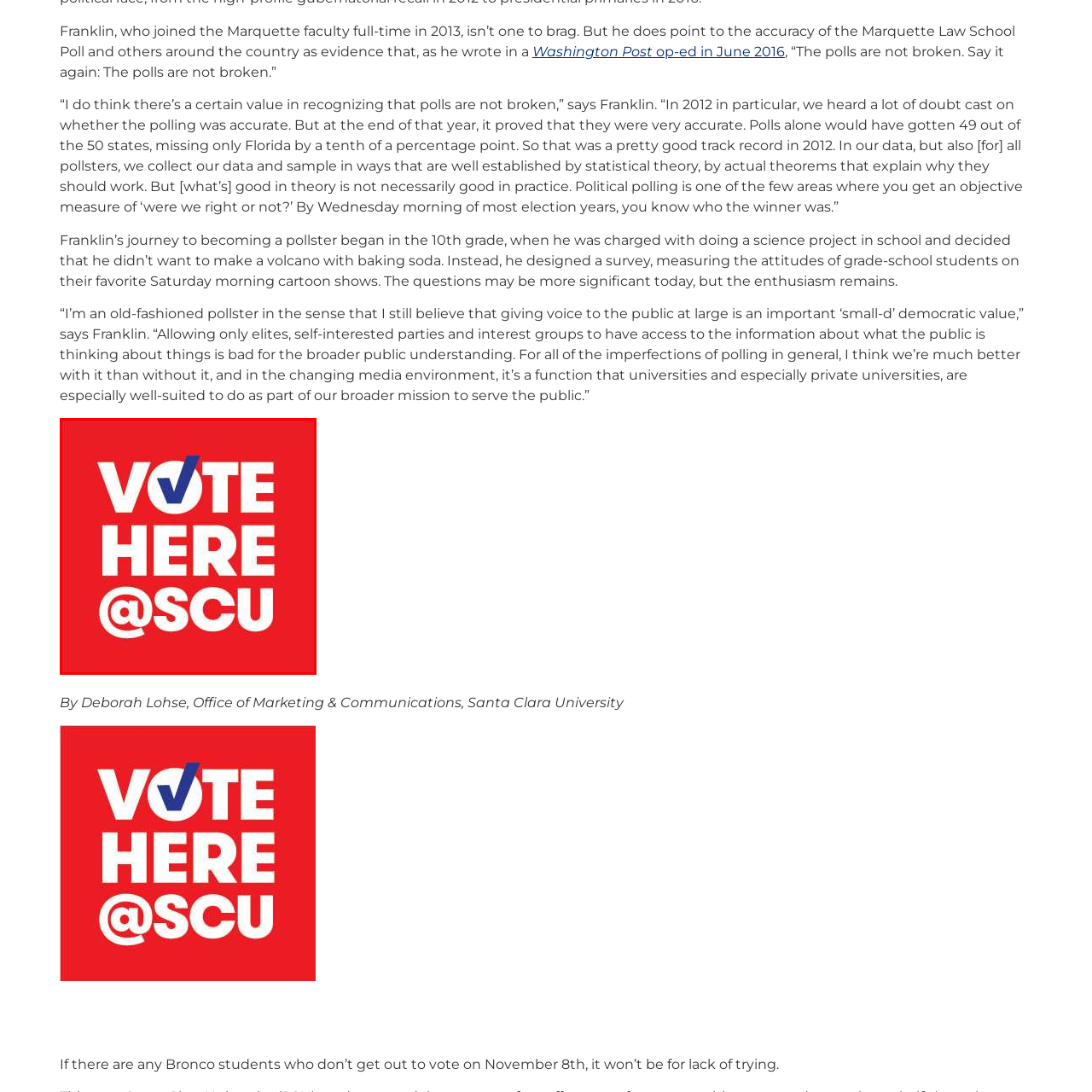What is the purpose of the visual?
Examine the image that is surrounded by the red bounding box and answer the question with as much detail as possible using the image.

The purpose of the visual is to encourage voting because the caption states that the image is 'designed to draw attention and encourage participation in elections', which implies that the primary goal of the image is to motivate people to vote.